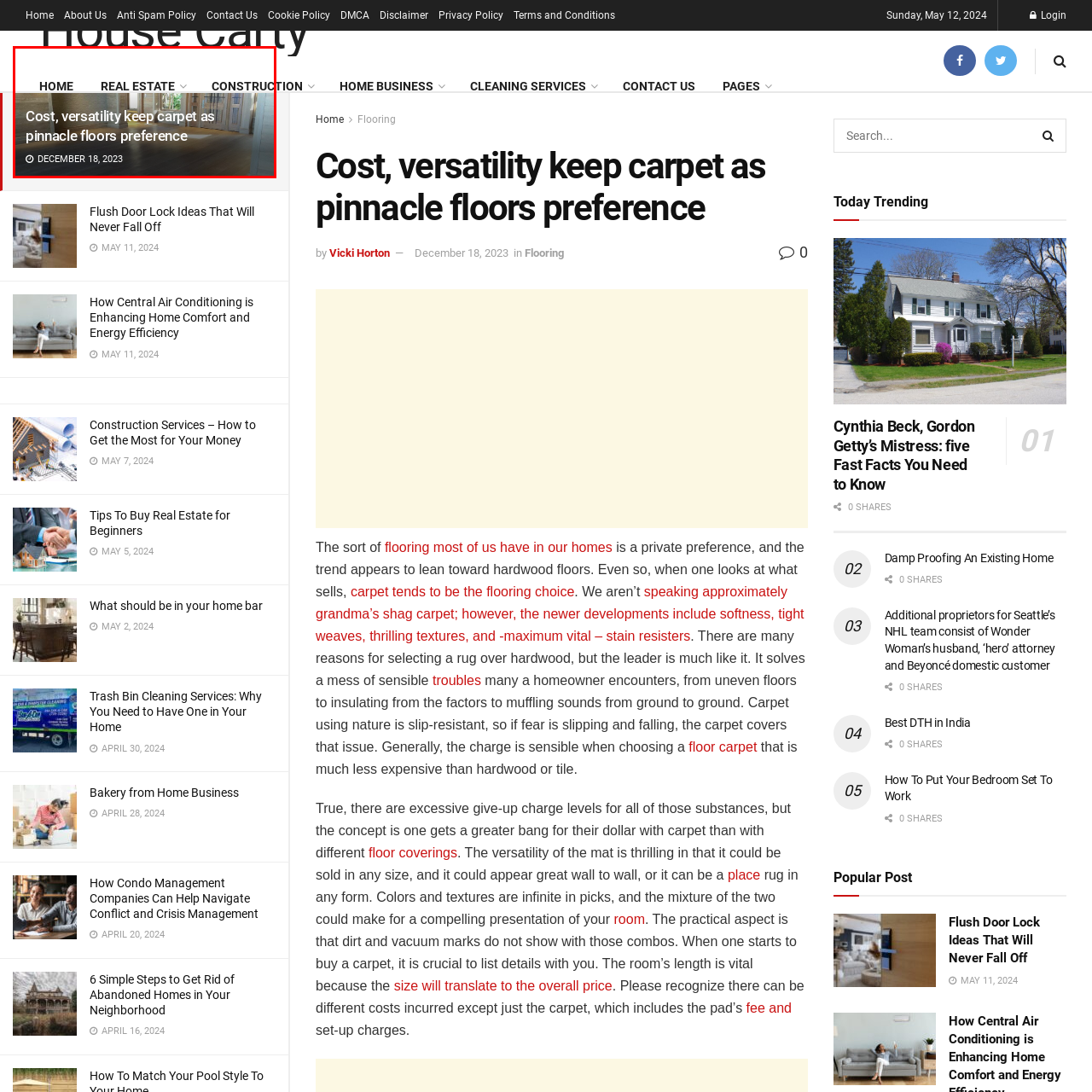Examine the image highlighted by the red boundary, What is the title of the associated article? Provide your answer in a single word or phrase.

Cost, versatility keep carpet as pinnacle floors preference